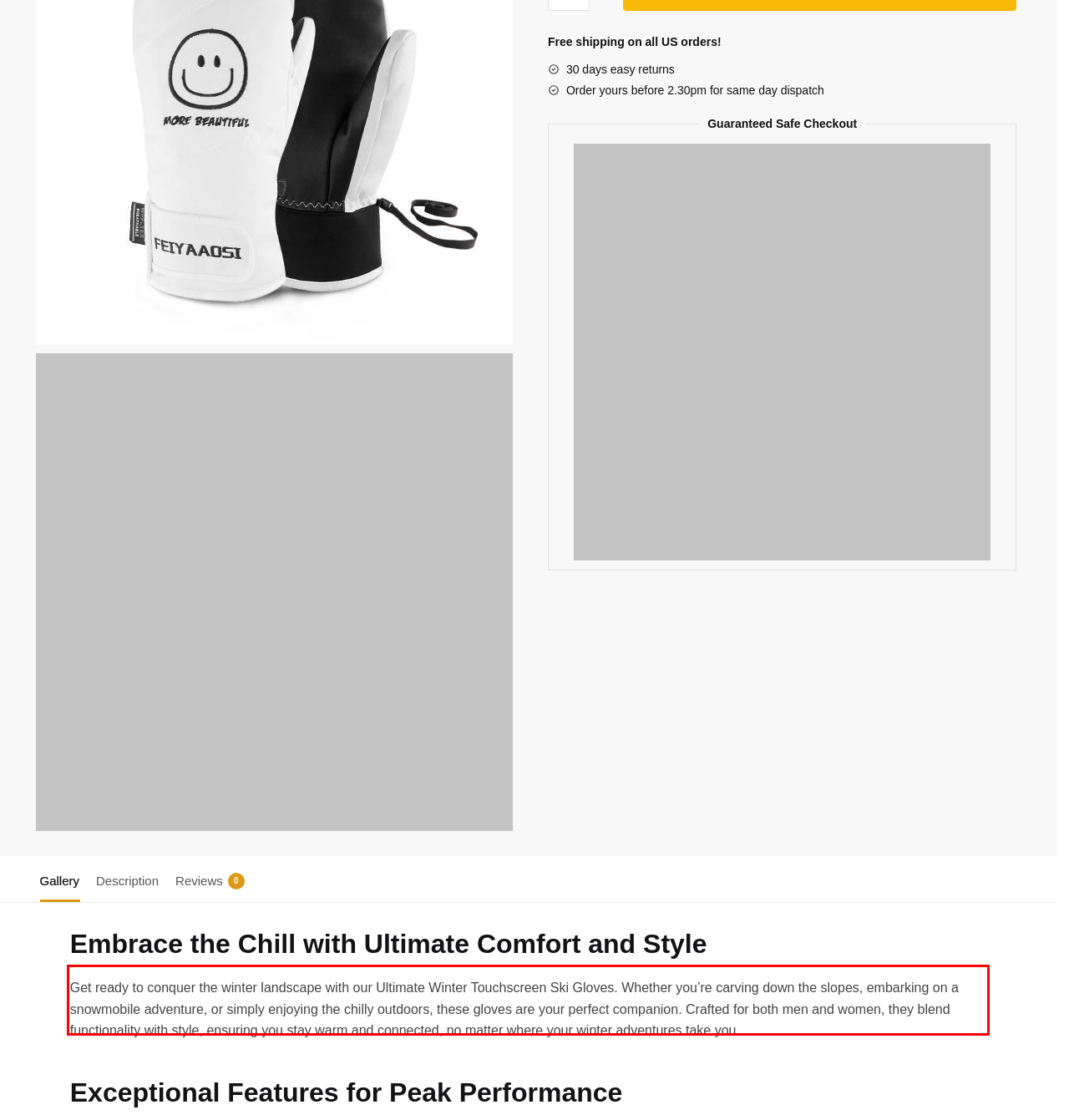Review the screenshot of the webpage and recognize the text inside the red rectangle bounding box. Provide the extracted text content.

Get ready to conquer the winter landscape with our Ultimate Winter Touchscreen Ski Gloves. Whether you’re carving down the slopes, embarking on a snowmobile adventure, or simply enjoying the chilly outdoors, these gloves are your perfect companion. Crafted for both men and women, they blend functionality with style, ensuring you stay warm and connected, no matter where your winter adventures take you.